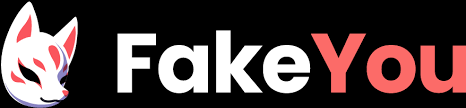What is the brand name displayed alongside the logo?
Look at the screenshot and give a one-word or phrase answer.

Fake You